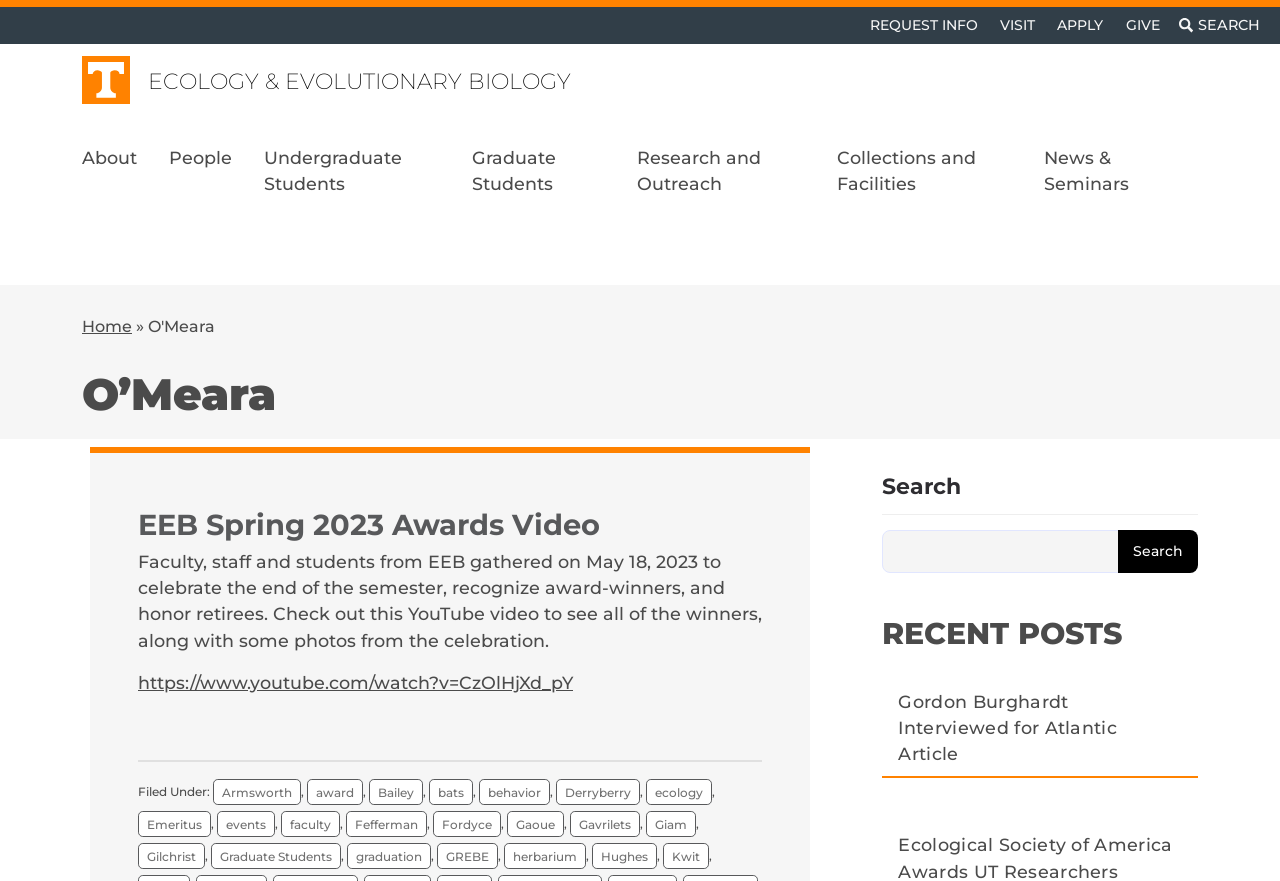Using floating point numbers between 0 and 1, provide the bounding box coordinates in the format (top-left x, top-left y, bottom-right x, bottom-right y). Locate the UI element described here: alt="Thumbnail Gallery 6" name="MSFPnav8"

None